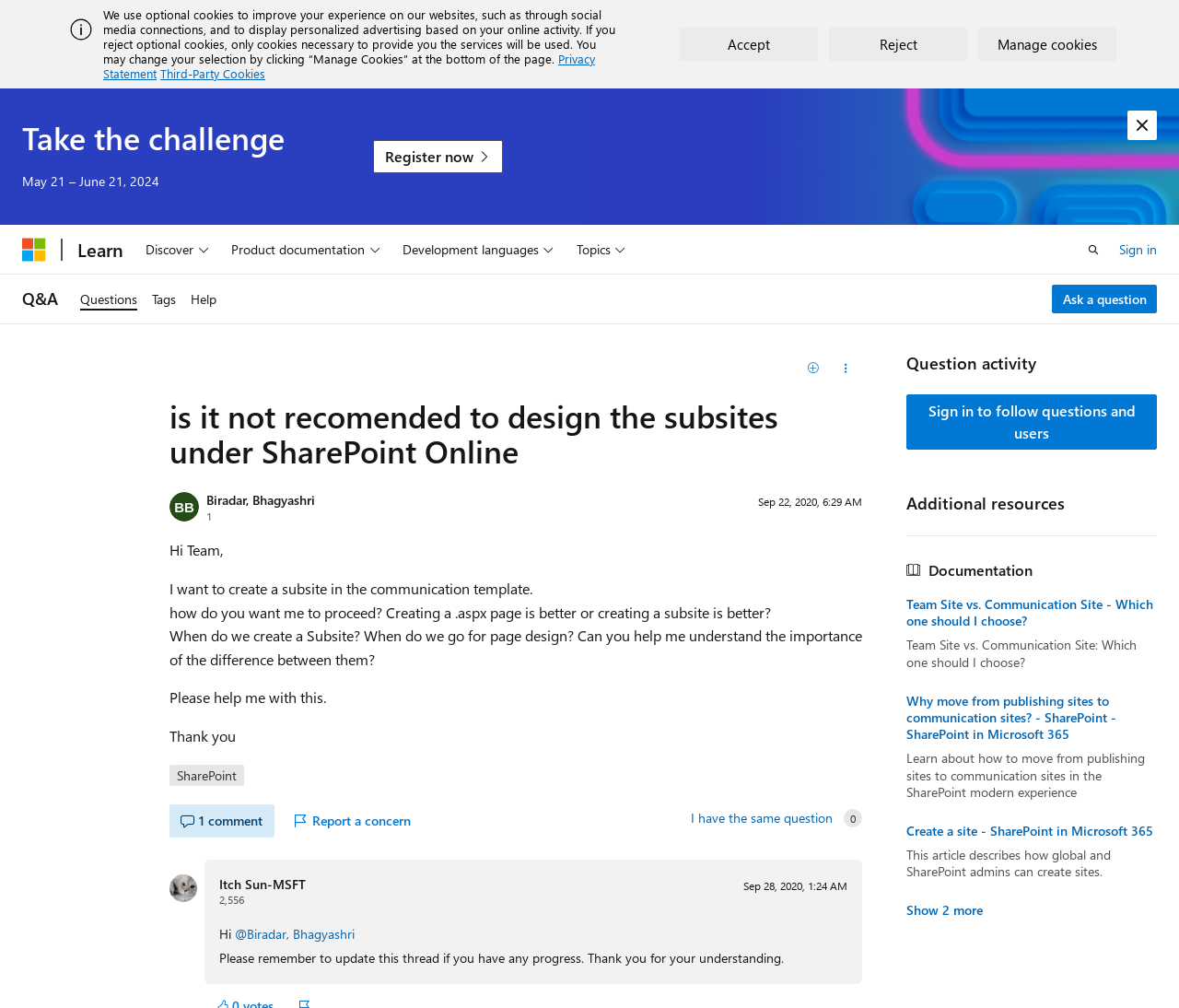Kindly respond to the following question with a single word or a brief phrase: 
What is the topic of the question being asked?

Creating a subsite in SharePoint Online